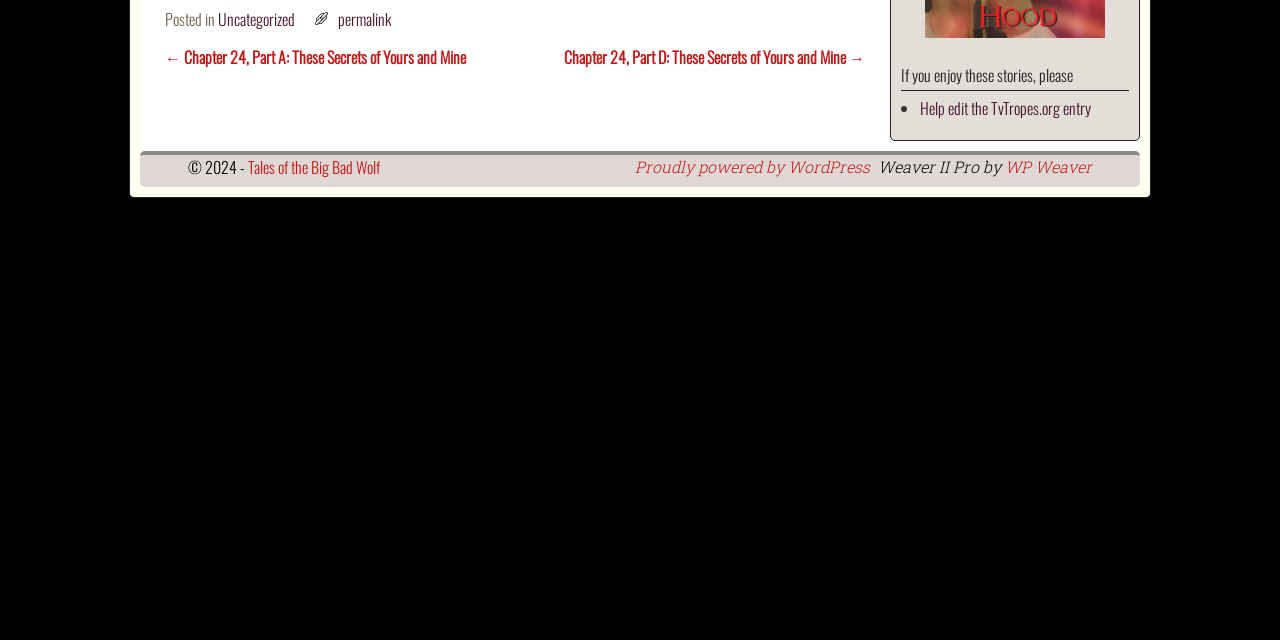Using the format (top-left x, top-left y, bottom-right x, bottom-right y), provide the bounding box coordinates for the described UI element. All values should be floating point numbers between 0 and 1: WP Weaver

[0.785, 0.244, 0.853, 0.276]